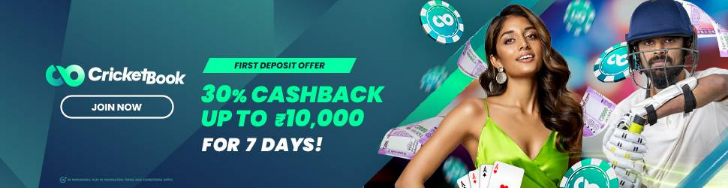Utilize the details in the image to thoroughly answer the following question: What is the theme of the graphics in the background?

The caption describes the background as featuring a blend of teal and darker shades with graphics related to online gaming, including poker chips and playing cards, which suggests a casino theme.